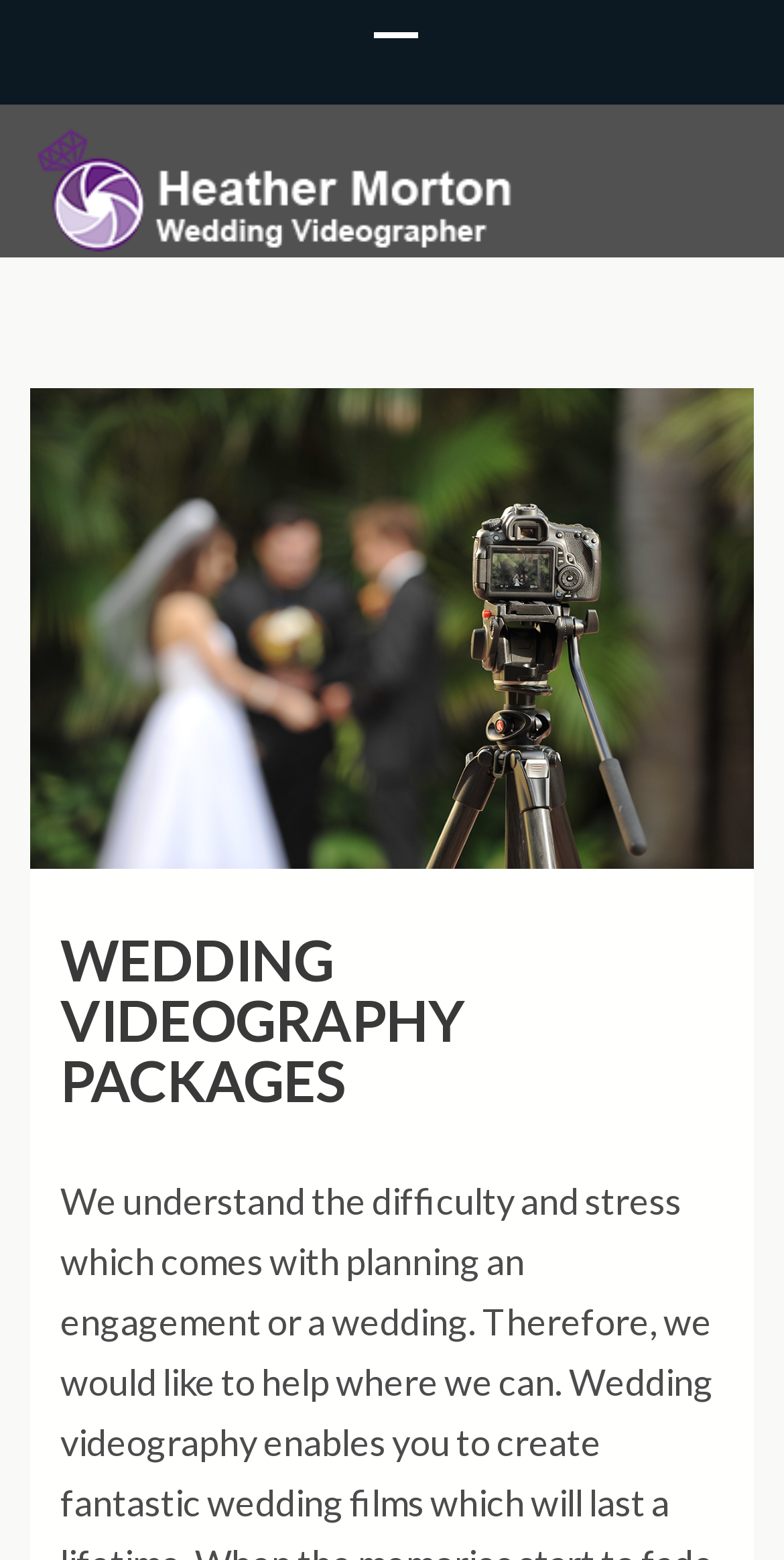Find the coordinates for the bounding box of the element with this description: "Heather Morton".

[0.038, 0.165, 0.633, 0.204]